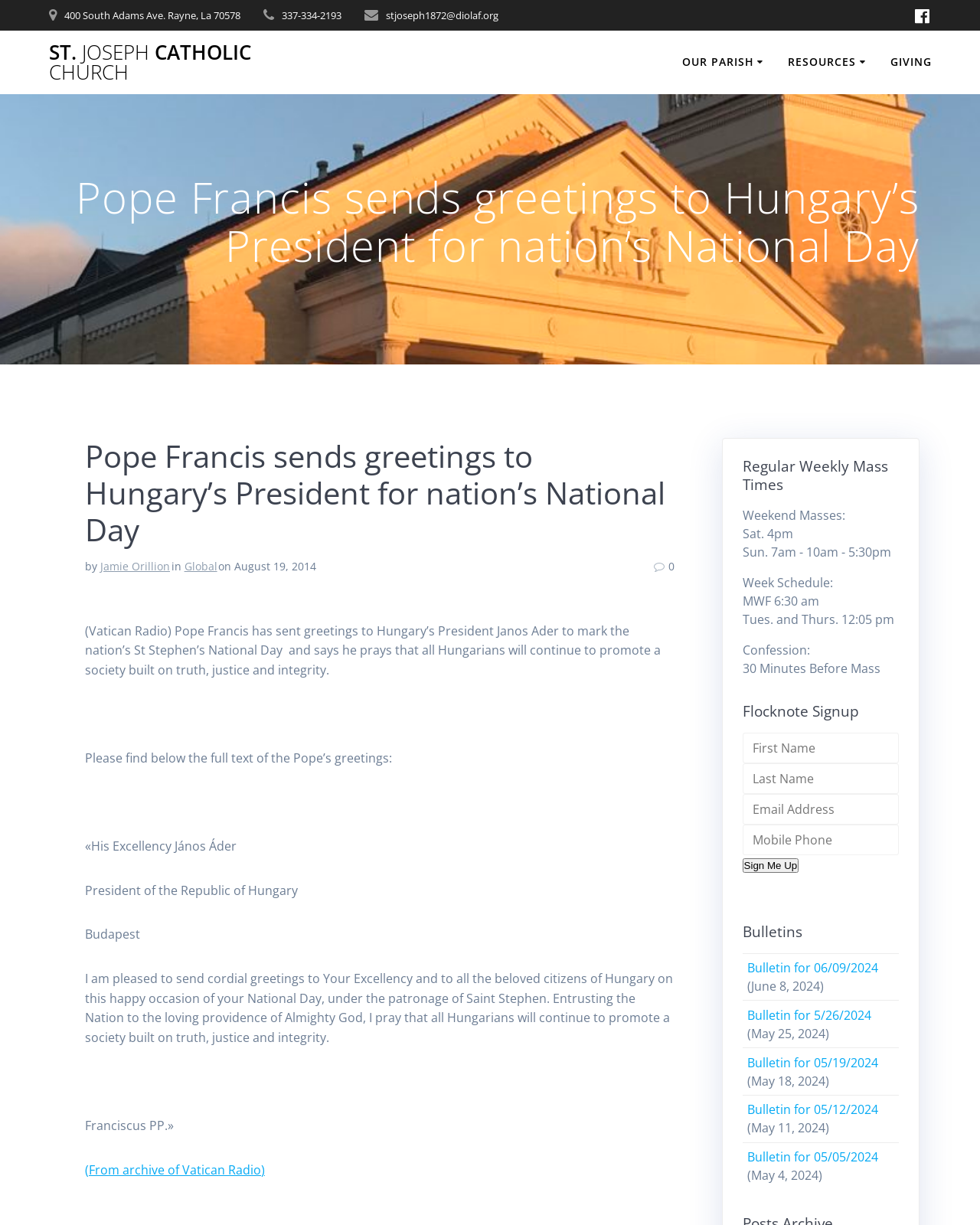Give a short answer to this question using one word or a phrase:
What is the address of St. Joseph Catholic Church?

400 South Adams Ave. Rayne, La 70578